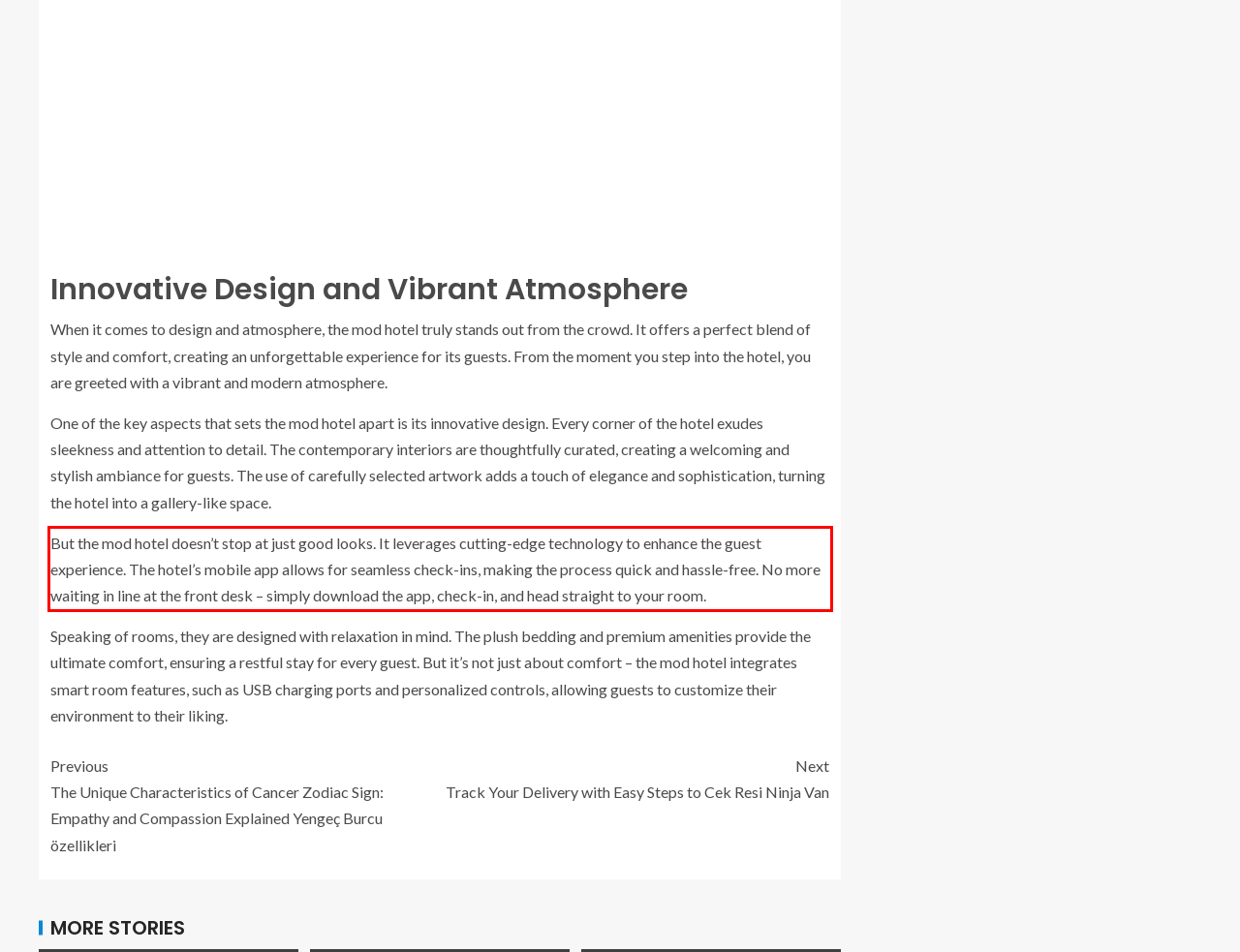Please analyze the screenshot of a webpage and extract the text content within the red bounding box using OCR.

But the mod hotel doesn’t stop at just good looks. It leverages cutting-edge technology to enhance the guest experience. The hotel’s mobile app allows for seamless check-ins, making the process quick and hassle-free. No more waiting in line at the front desk – simply download the app, check-in, and head straight to your room.